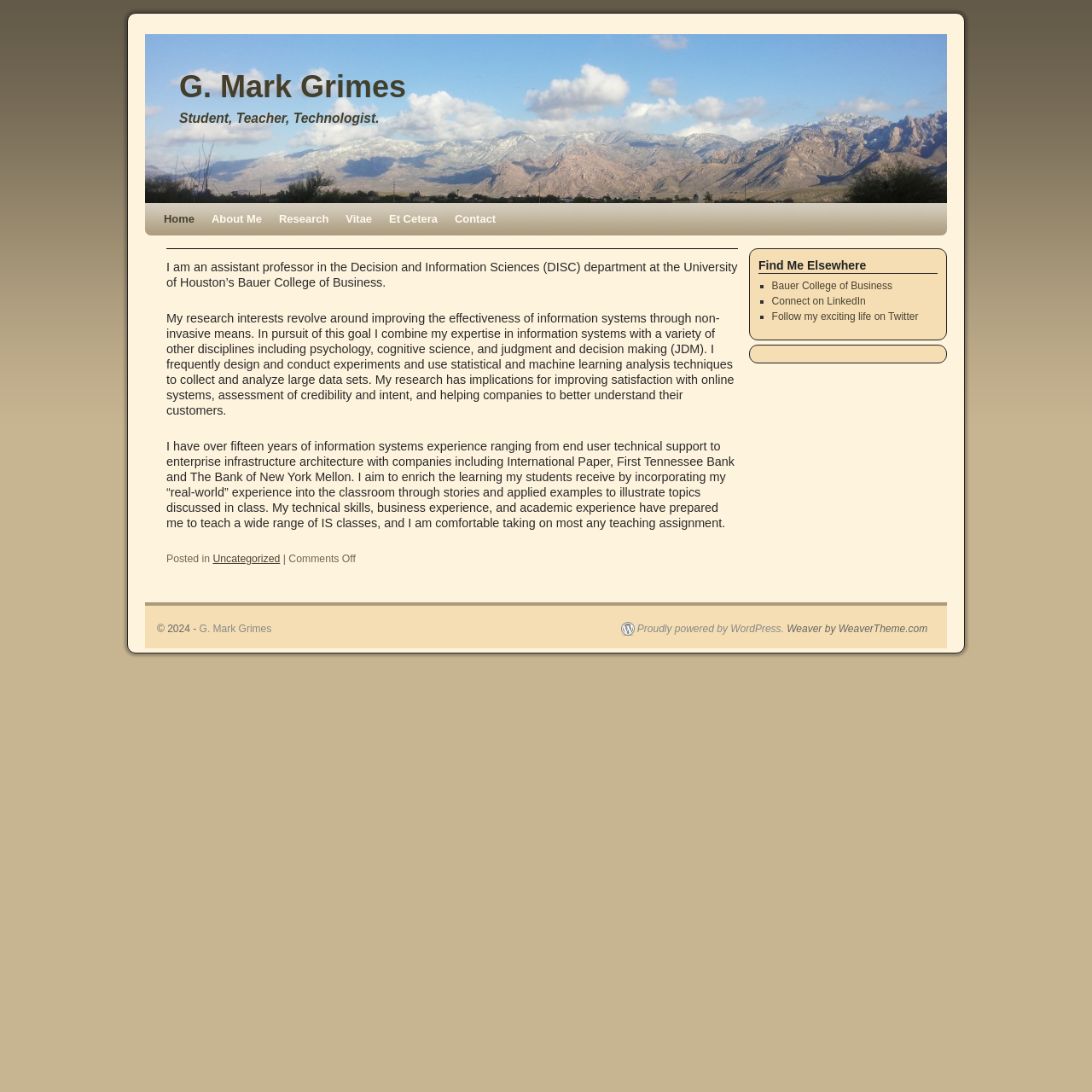What is the person's research focus?
Give a detailed and exhaustive answer to the question.

According to the webpage, the person's research interests revolve around improving the effectiveness of information systems through non-invasive means. This is mentioned in the second paragraph of the main content.